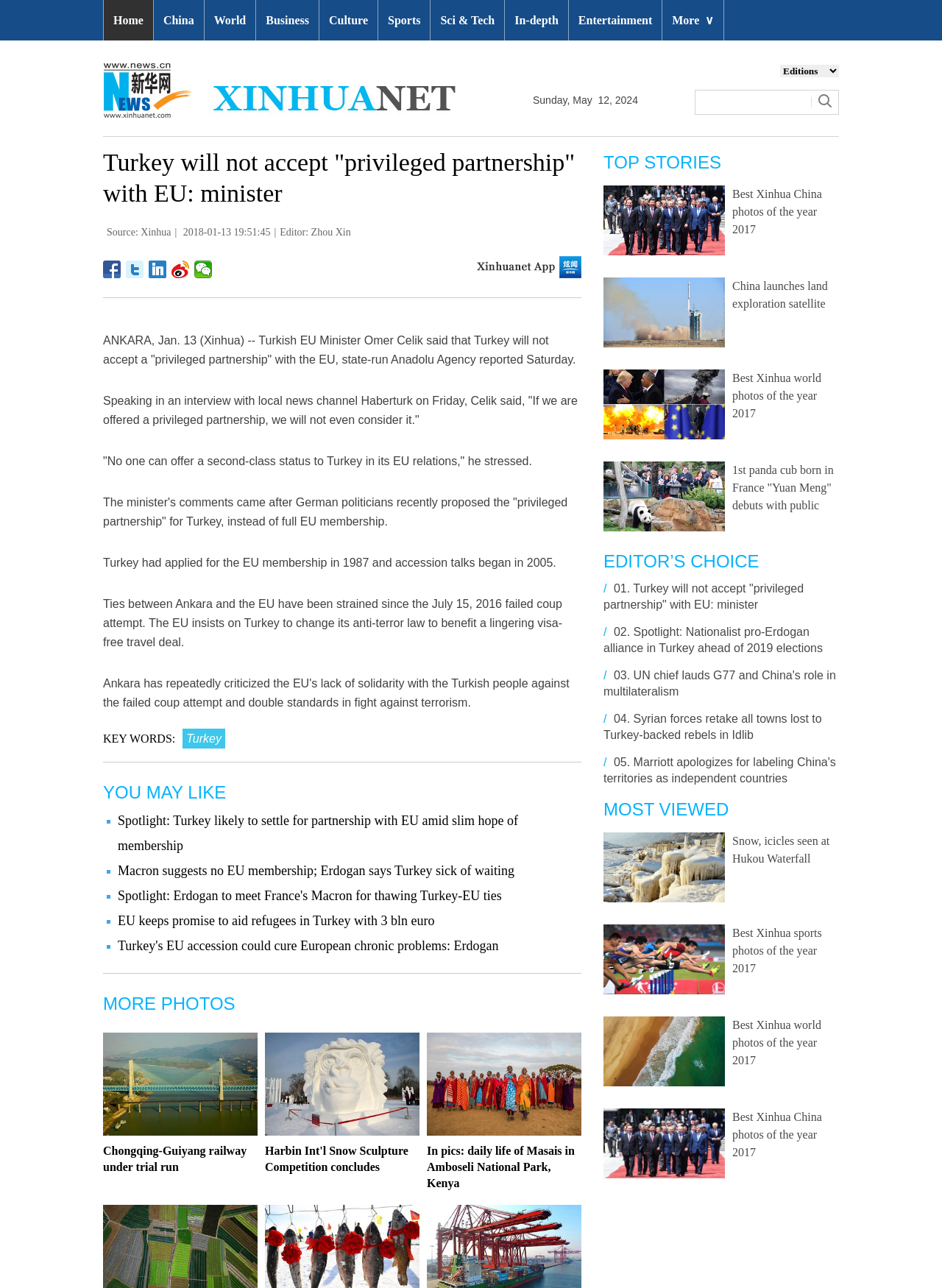Determine the bounding box coordinates of the clickable element to achieve the following action: 'Read the article Spotlight: Turkey likely to settle for partnership with EU amid slim hope of membership'. Provide the coordinates as four float values between 0 and 1, formatted as [left, top, right, bottom].

[0.125, 0.631, 0.55, 0.662]